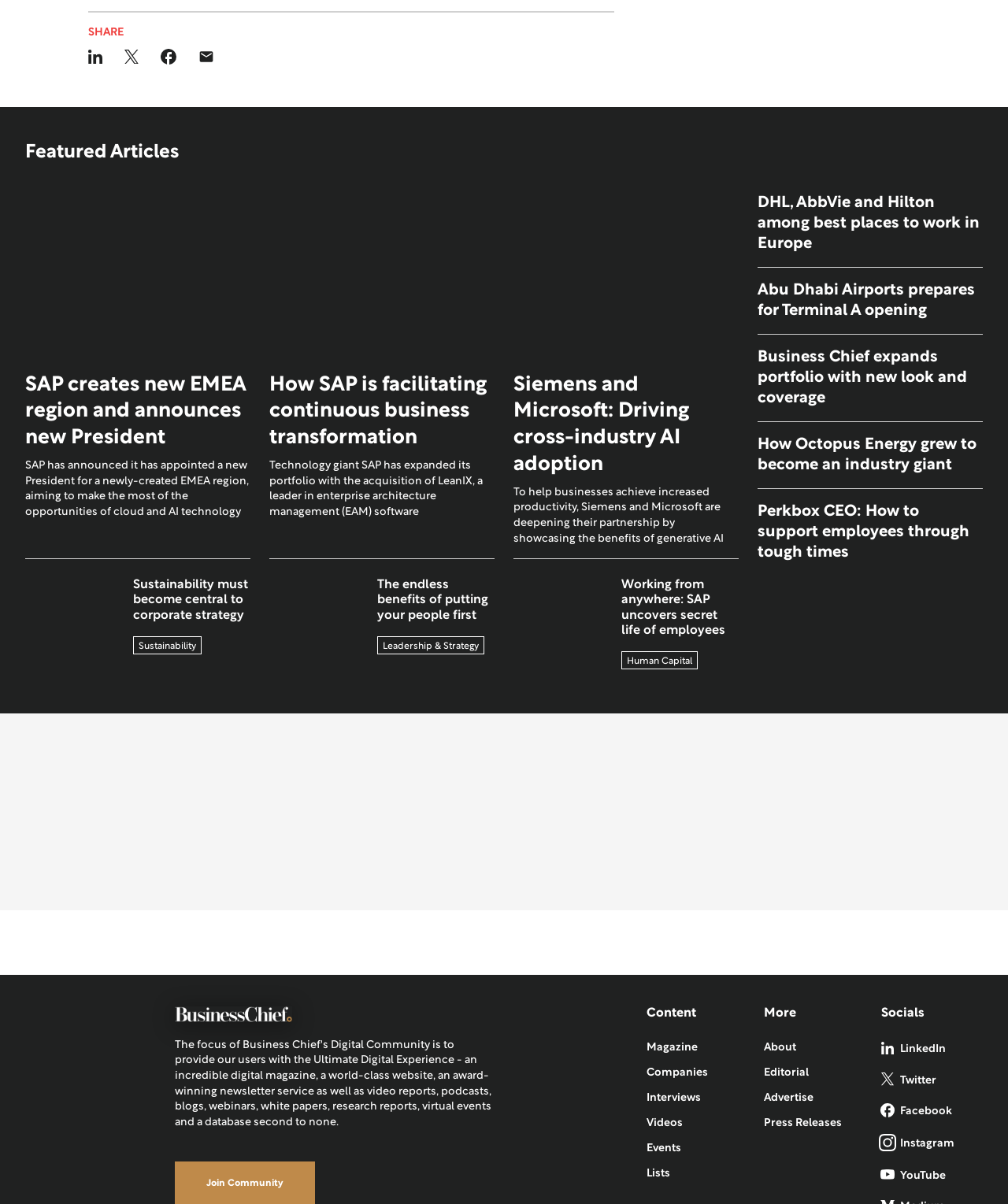Find the bounding box coordinates of the clickable area required to complete the following action: "Read the article about Siemens and Microsoft driving AI adoption".

[0.509, 0.309, 0.733, 0.398]